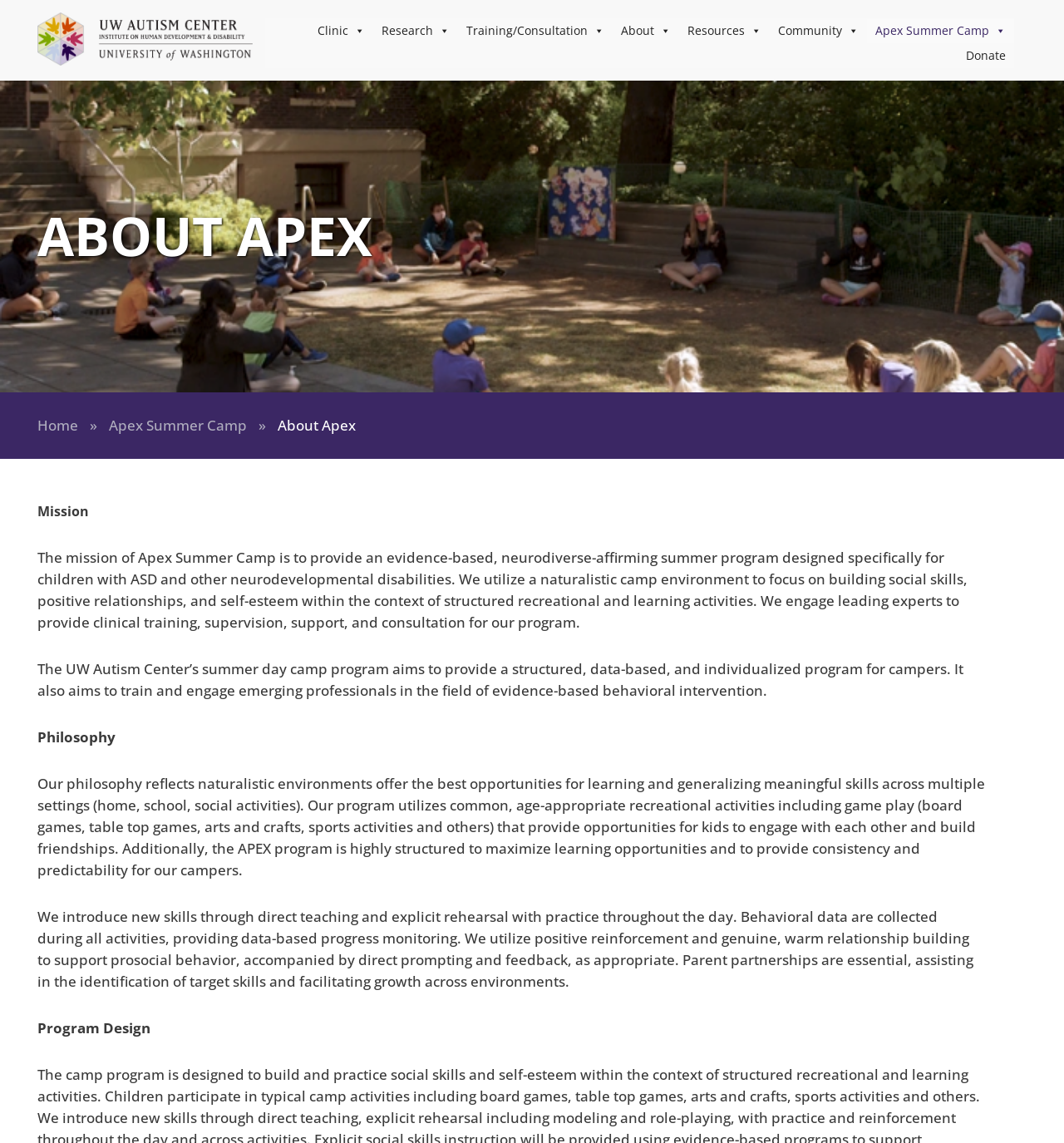Utilize the details in the image to give a detailed response to the question: What is the purpose of the UW Autism Center’s summer day camp program?

I found the answer by reading the text which states that the UW Autism Center’s summer day camp program aims to provide a structured, data-based, and individualized program for campers.